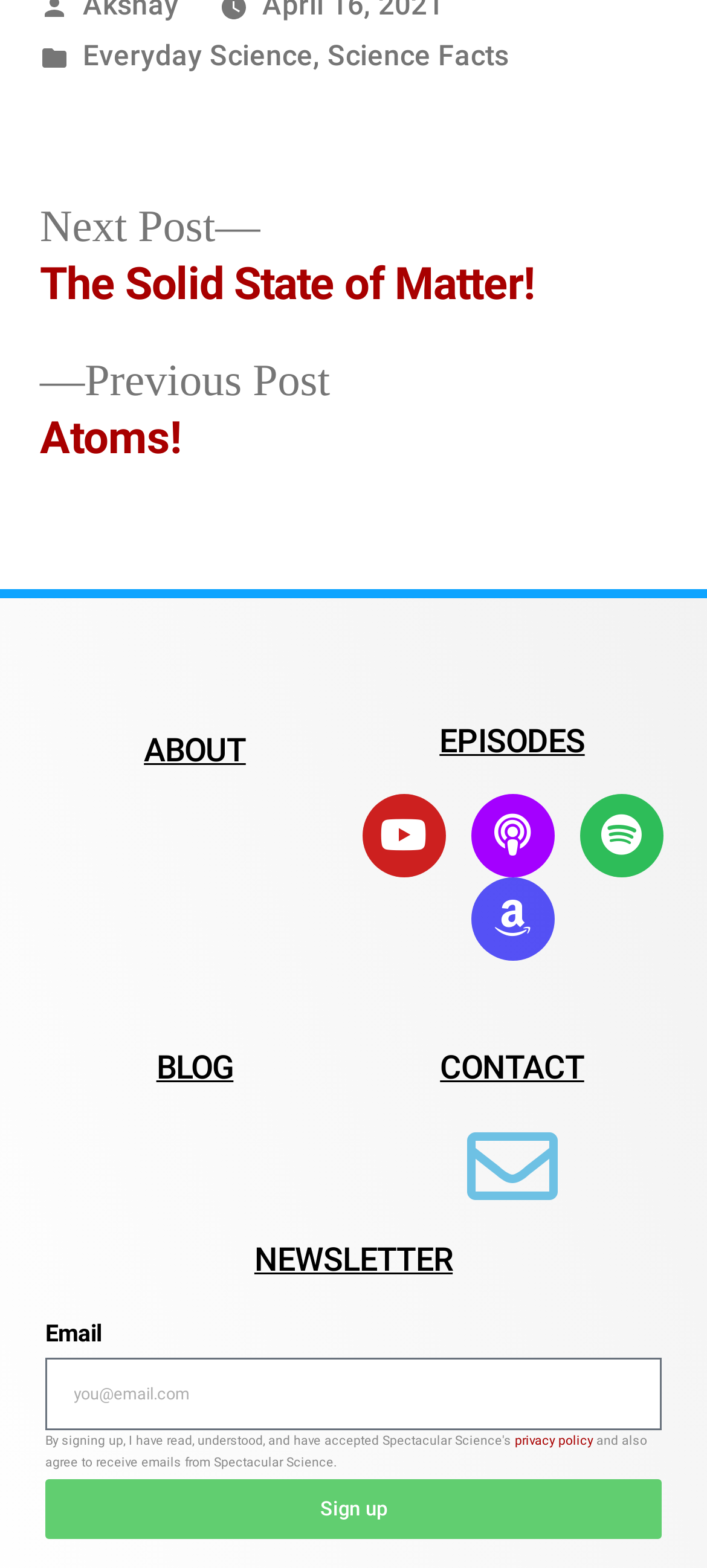Based on the element description parent_node: Email name="form_fields[email]" placeholder="you@email.com", identify the bounding box of the UI element in the given webpage screenshot. The coordinates should be in the format (top-left x, top-left y, bottom-right x, bottom-right y) and must be between 0 and 1.

[0.064, 0.866, 0.936, 0.912]